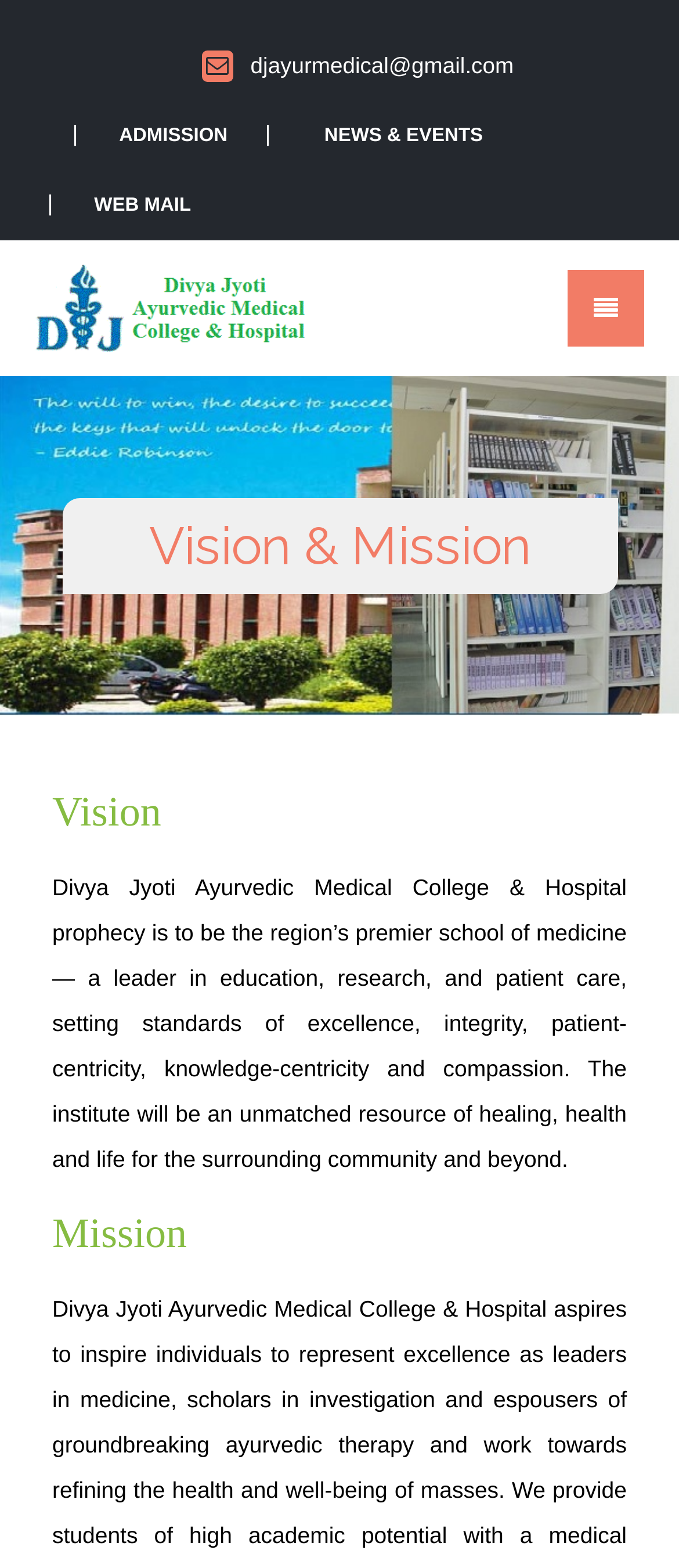Please respond to the question using a single word or phrase:
What are the three main links provided?

ADMISSION, NEWS & EVENTS, WEB MAIL